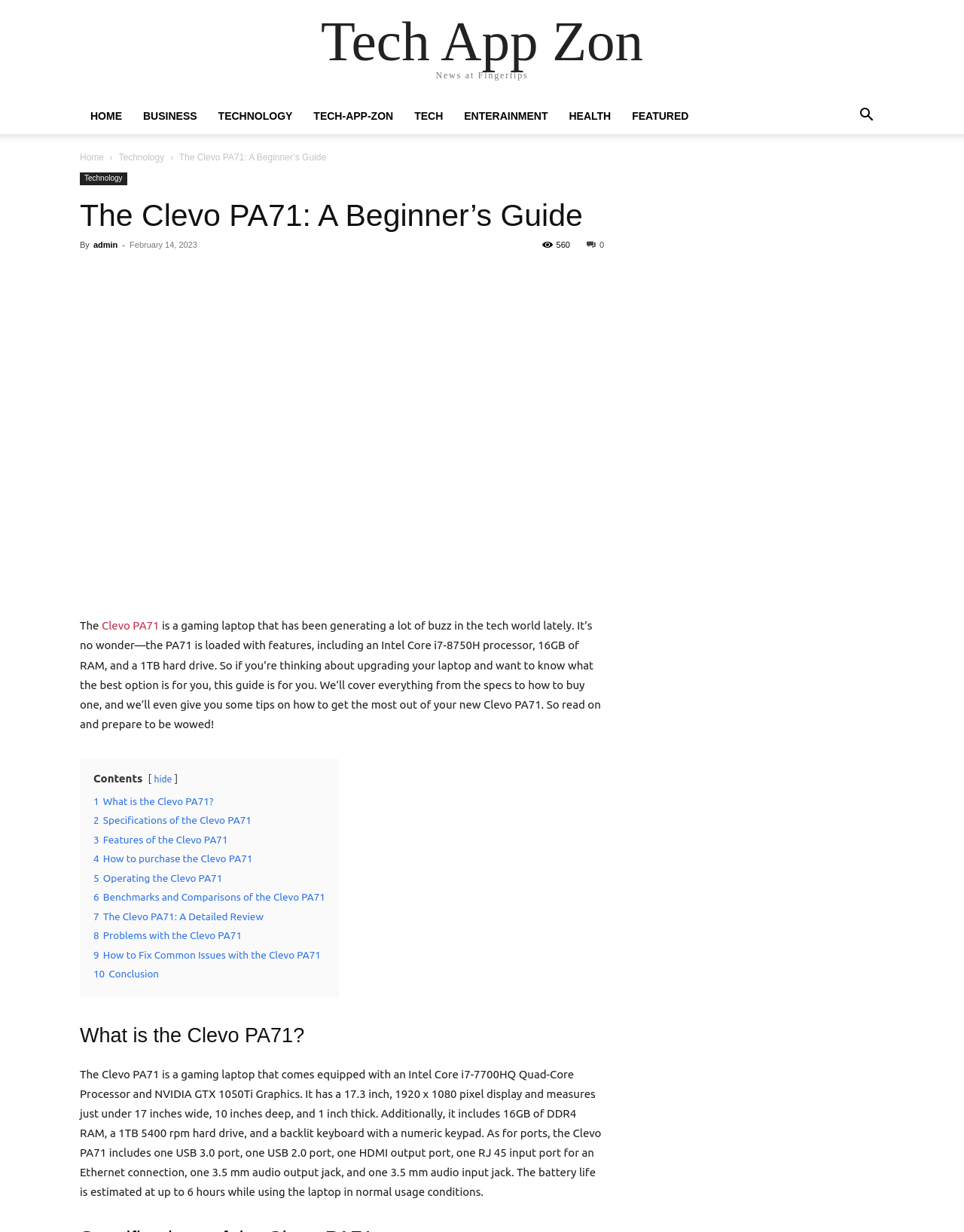Locate the primary heading on the webpage and return its text.

The Clevo PA71: A Beginner’s Guide